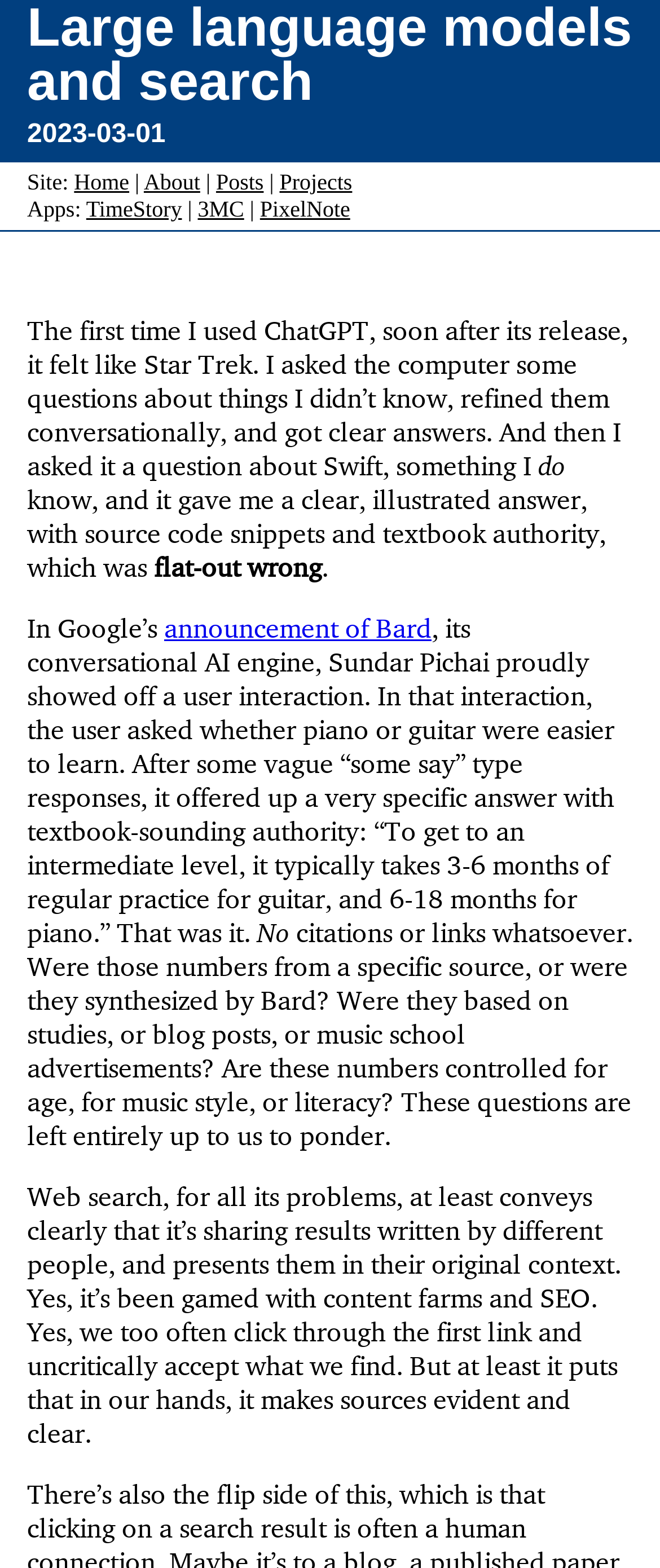What is the main difference between web search and conversational AI engines?
Based on the screenshot, provide a one-word or short-phrase response.

source clarity